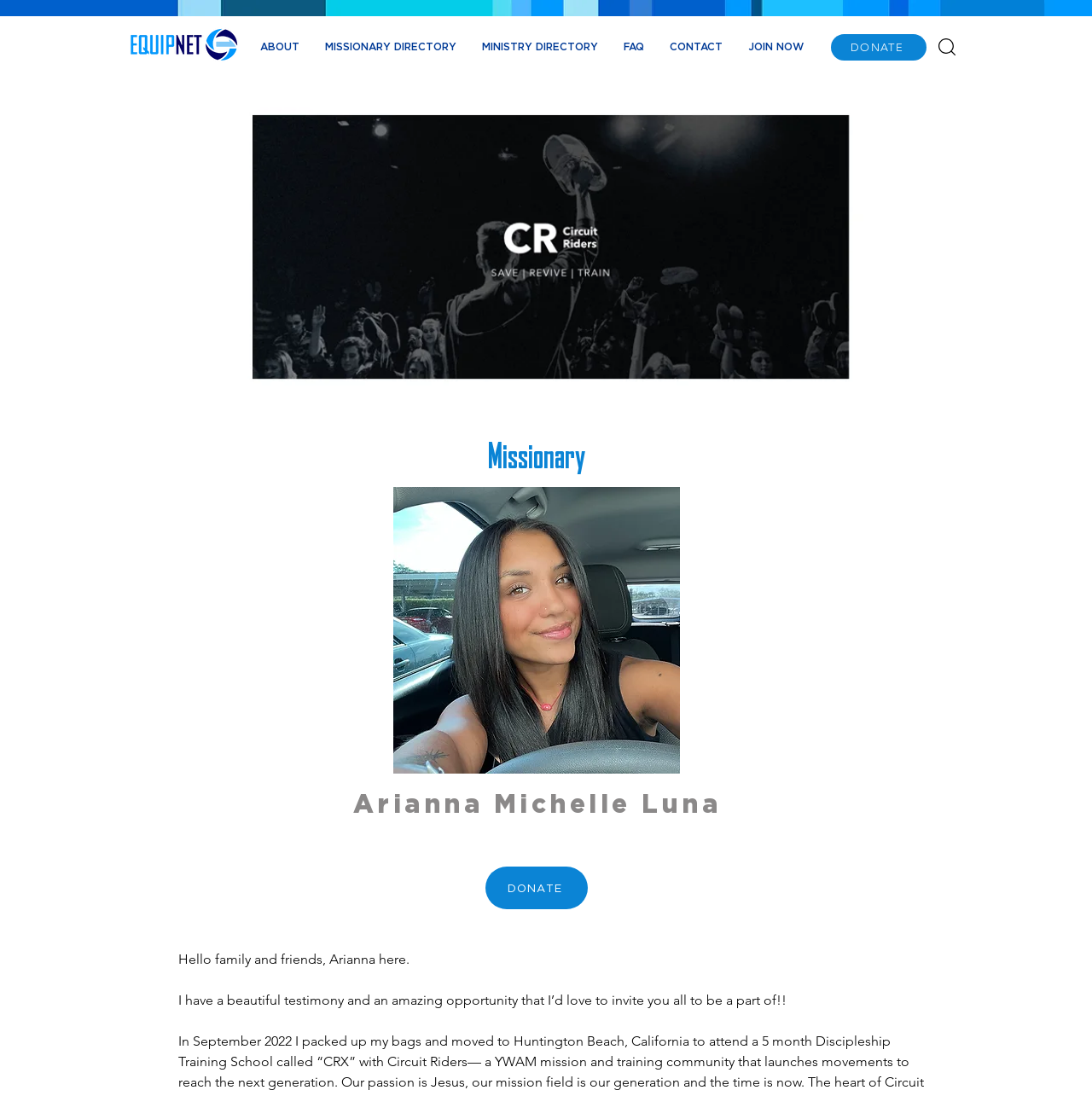Respond with a single word or phrase to the following question:
What is the purpose of the 'JOIN NOW' link?

To join the organization